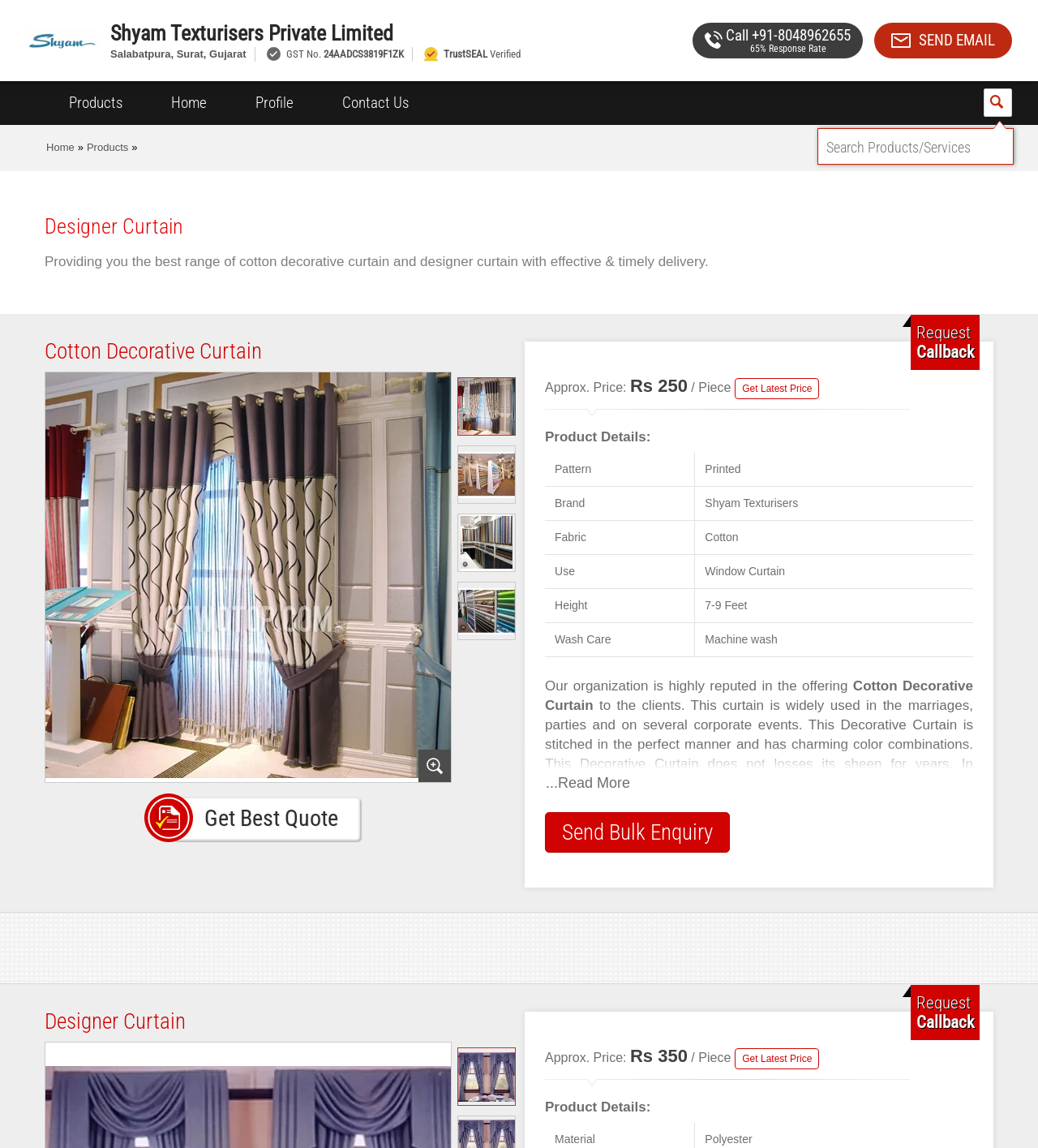Deliver a detailed narrative of the webpage's visual and textual elements.

The webpage is about Shyam Texturisers Private Limited, a manufacturer of designer curtains and cotton decorative curtains. At the top of the page, there is a header section with the company's name and logo, along with a navigation menu that includes links to "Home", "Products", "Profile", and "Contact Us". Below the header, there is a section that displays the company's address, GST number, and a TrustSEAL verification badge.

The main content of the page is divided into two sections. The first section is about Cotton Decorative Curtains, which includes a heading, a brief description, and a table with product details such as pattern, brand, fabric, use, height, and wash care. There are also several images of the product displayed below the table. Additionally, there is a section that provides more information about the product, including its features and benefits.

The second section is about Designer Curtains, which has a similar layout to the first section. It includes a heading, a brief description, and a table with product details. There are also several images of the product displayed below the table. Furthermore, there is a section that provides more information about the product, including its features and benefits.

Throughout the page, there are several calls-to-action, such as "Get Best Quote", "Get Latest Price", "Send Bulk Enquiry", and "Get a Call from us", which allow users to request more information or take action.